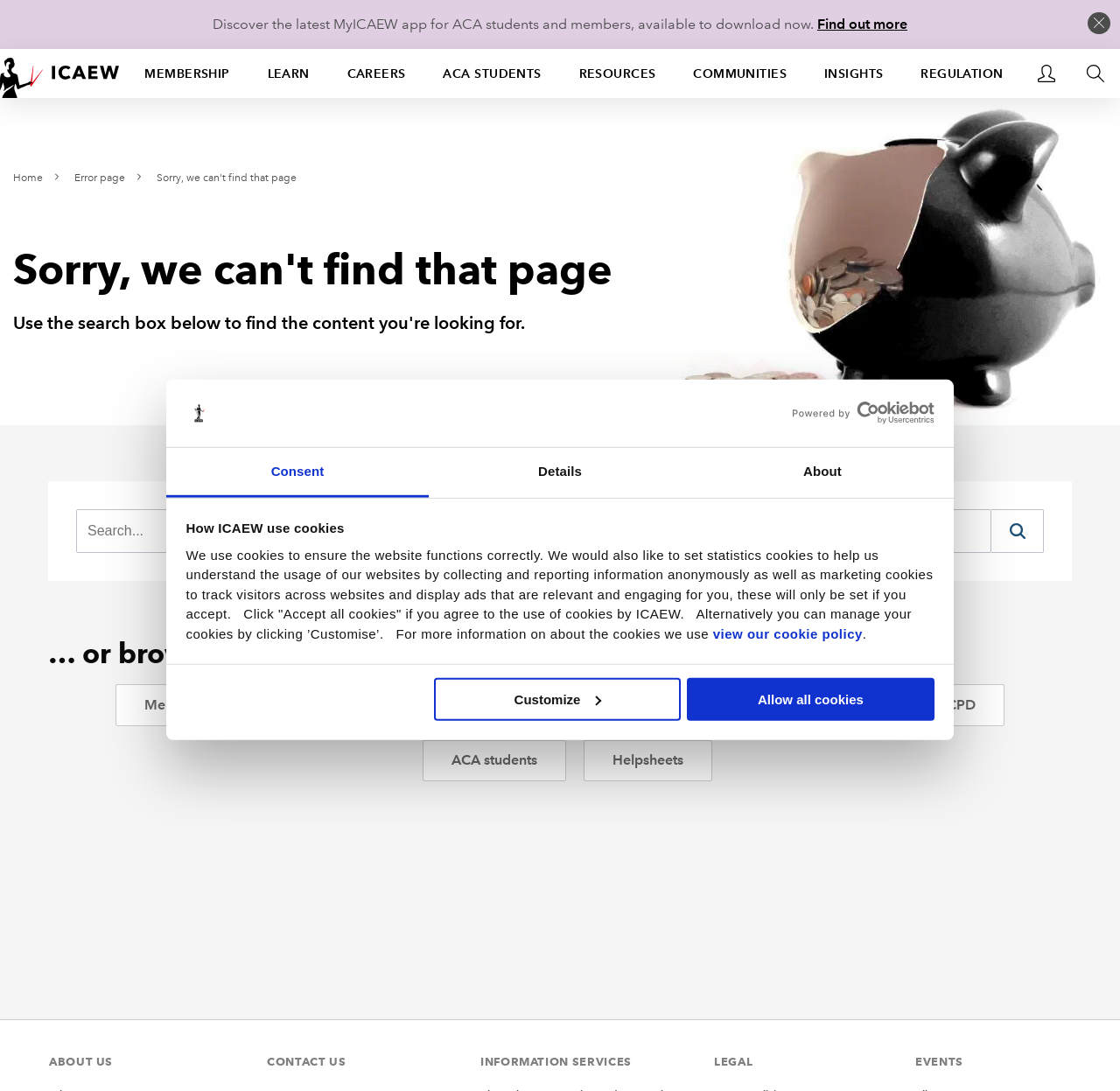What is the image on the page?
Refer to the screenshot and deliver a thorough answer to the question presented.

The image on the page is a broken piggy bank, which can be found below the error message.